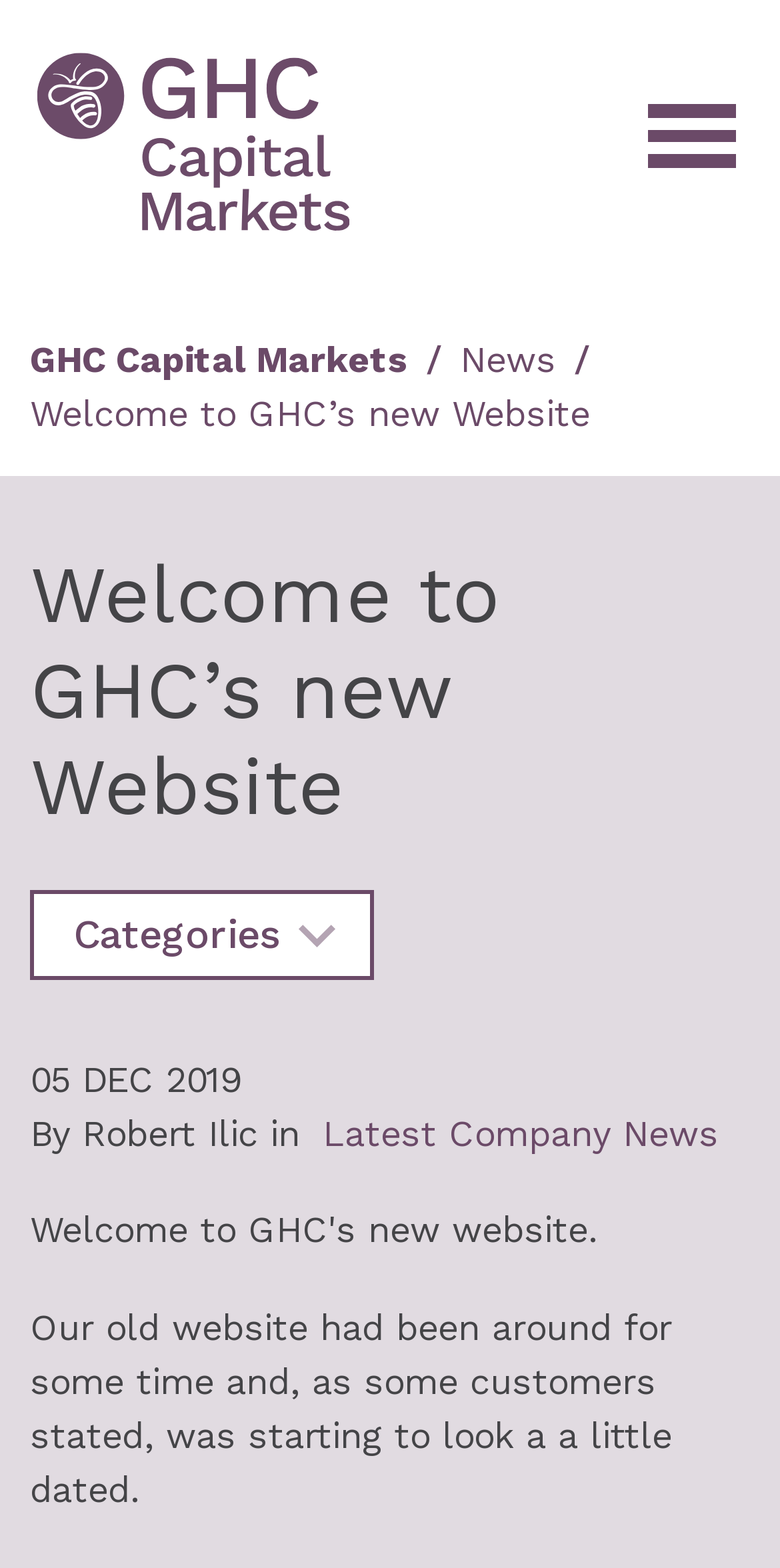Find the bounding box coordinates corresponding to the UI element with the description: "Law". The coordinates should be formatted as [left, top, right, bottom], with values as floats between 0 and 1.

None